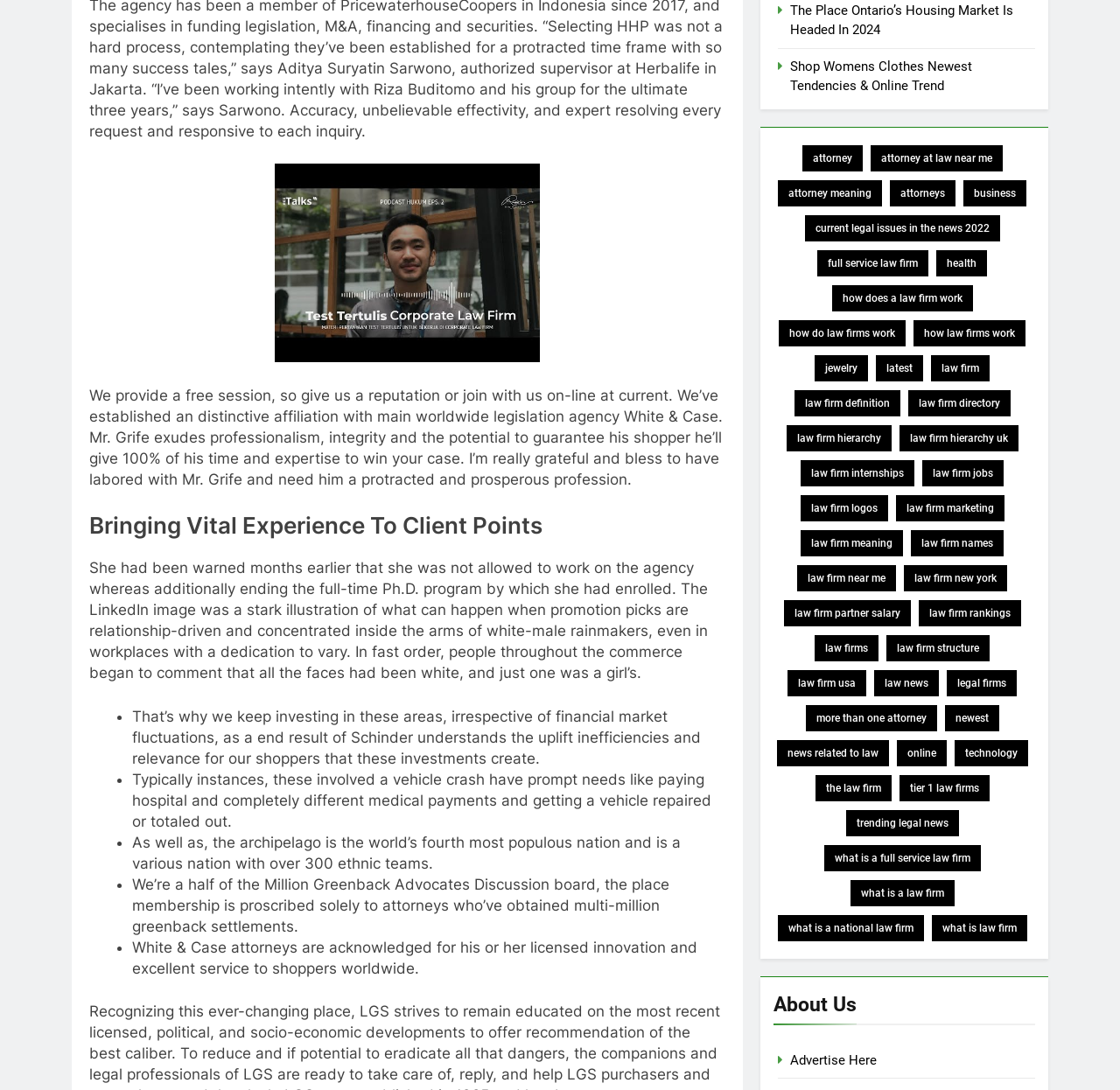Extract the bounding box for the UI element that matches this description: "more than one attorney".

[0.719, 0.646, 0.836, 0.671]